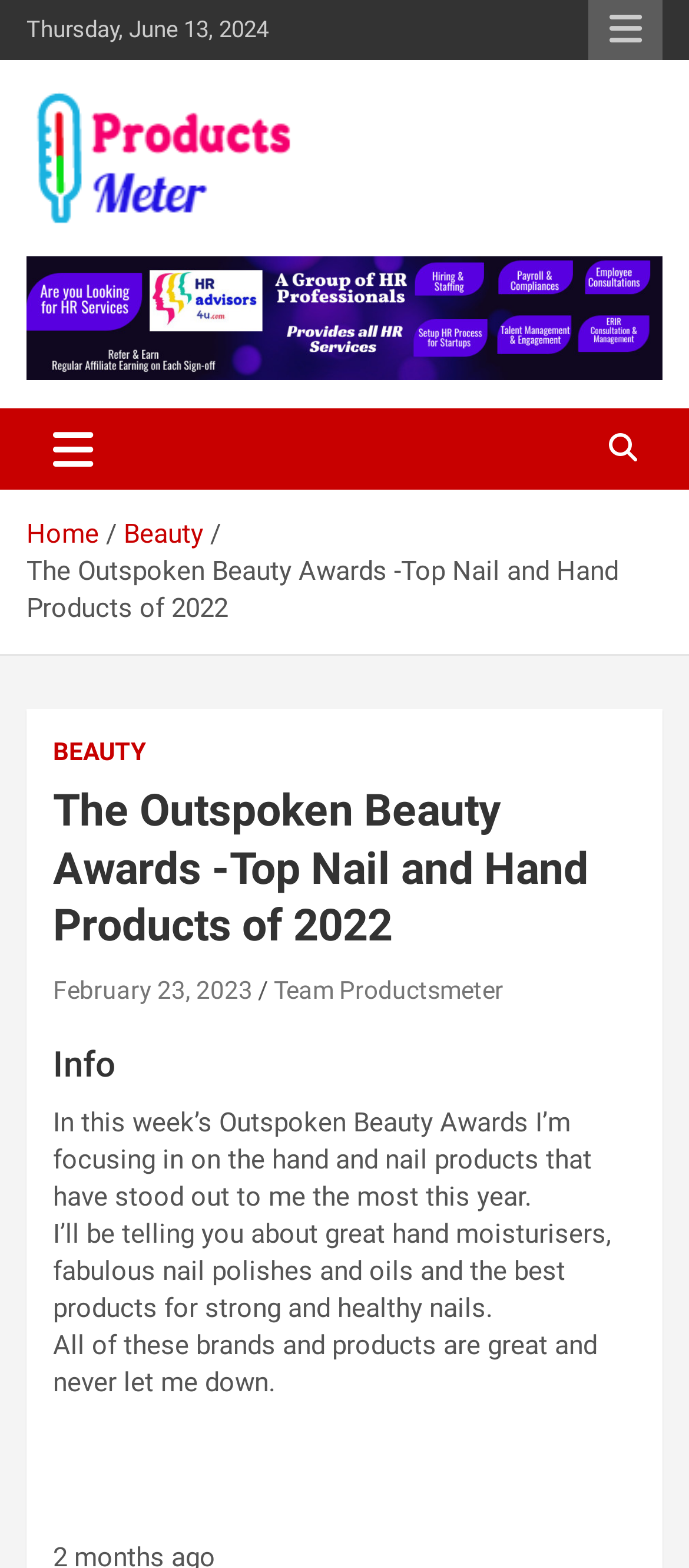Write a detailed summary of the webpage, including text, images, and layout.

The webpage is about the Outspoken Beauty Awards, specifically focusing on the top nail and hand products of 2022. At the top left corner, there is a date displayed as "Thursday, June 13, 2024". Next to it, there is a responsive menu button. Below the date, there is a link to the website "productsmeter.com" accompanied by an image of the website's logo. 

The main heading of the webpage is "productsmeter.com", which is followed by a subheading that describes the website's purpose as "Helping Buyer to choose the right products". Below this, there is a banner advertisement. 

On the top right corner, there is a toggle navigation button that controls the navbar. Below it, there is a navigation section displaying breadcrumbs, which includes links to "Home" and "Beauty". 

The main content of the webpage starts with a heading that repeats the title "The Outspoken Beauty Awards -Top Nail and Hand Products of 2022". Below this, there is a section with a heading "BEAUTY" and a subheading that describes the content of the awards. 

The main article is divided into sections, with headings and paragraphs of text. The article starts by introducing the topic of the Outspoken Beauty Awards, focusing on hand and nail products. The author explains that they will be discussing great hand moisturizers, nail polishes, and oils, as well as products for strong and healthy nails. The author concludes by stating that all the featured brands and products are great and reliable.